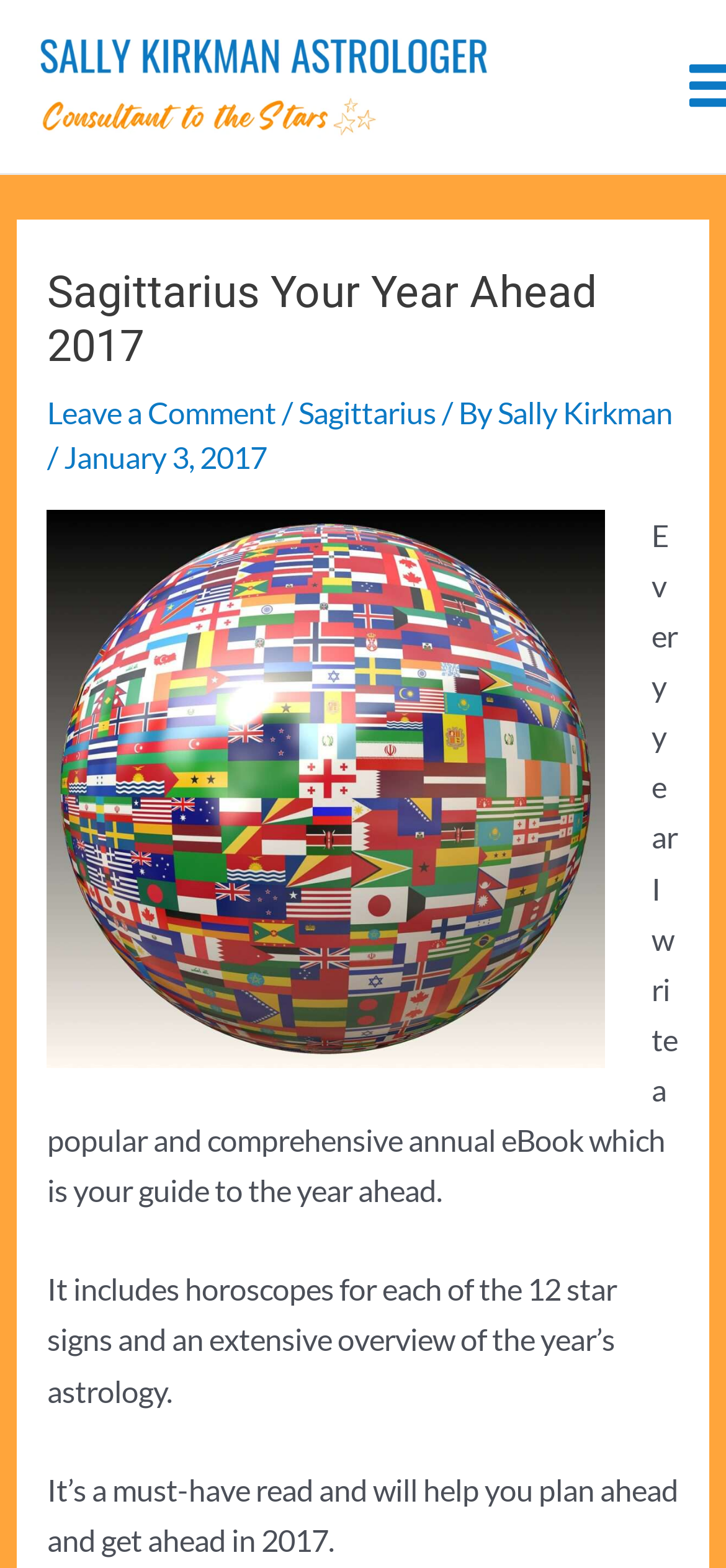What is the purpose of the eBook? Refer to the image and provide a one-word or short phrase answer.

To help plan ahead and get ahead